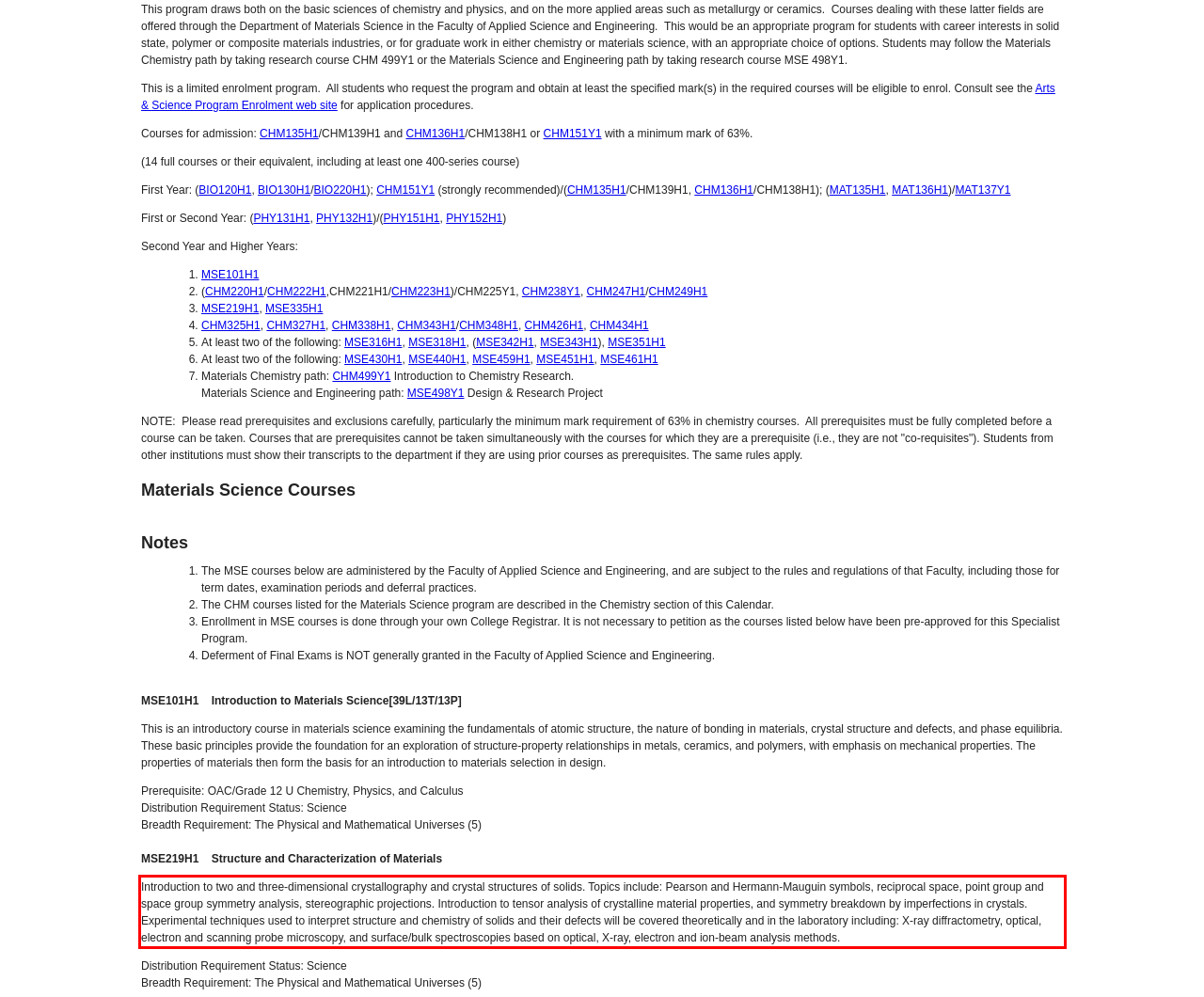Examine the screenshot of the webpage, locate the red bounding box, and perform OCR to extract the text contained within it.

Introduction to two and three-dimensional crystallography and crystal structures of solids. Topics include: Pearson and Hermann-Mauguin symbols, reciprocal space, point group and space group symmetry analysis, stereographic projections. Introduction to tensor analysis of crystalline material properties, and symmetry breakdown by imperfections in crystals. Experimental techniques used to interpret structure and chemistry of solids and their defects will be covered theoretically and in the laboratory including: X-ray diffractometry, optical, electron and scanning probe microscopy, and surface/bulk spectroscopies based on optical, X-ray, electron and ion-beam analysis methods.